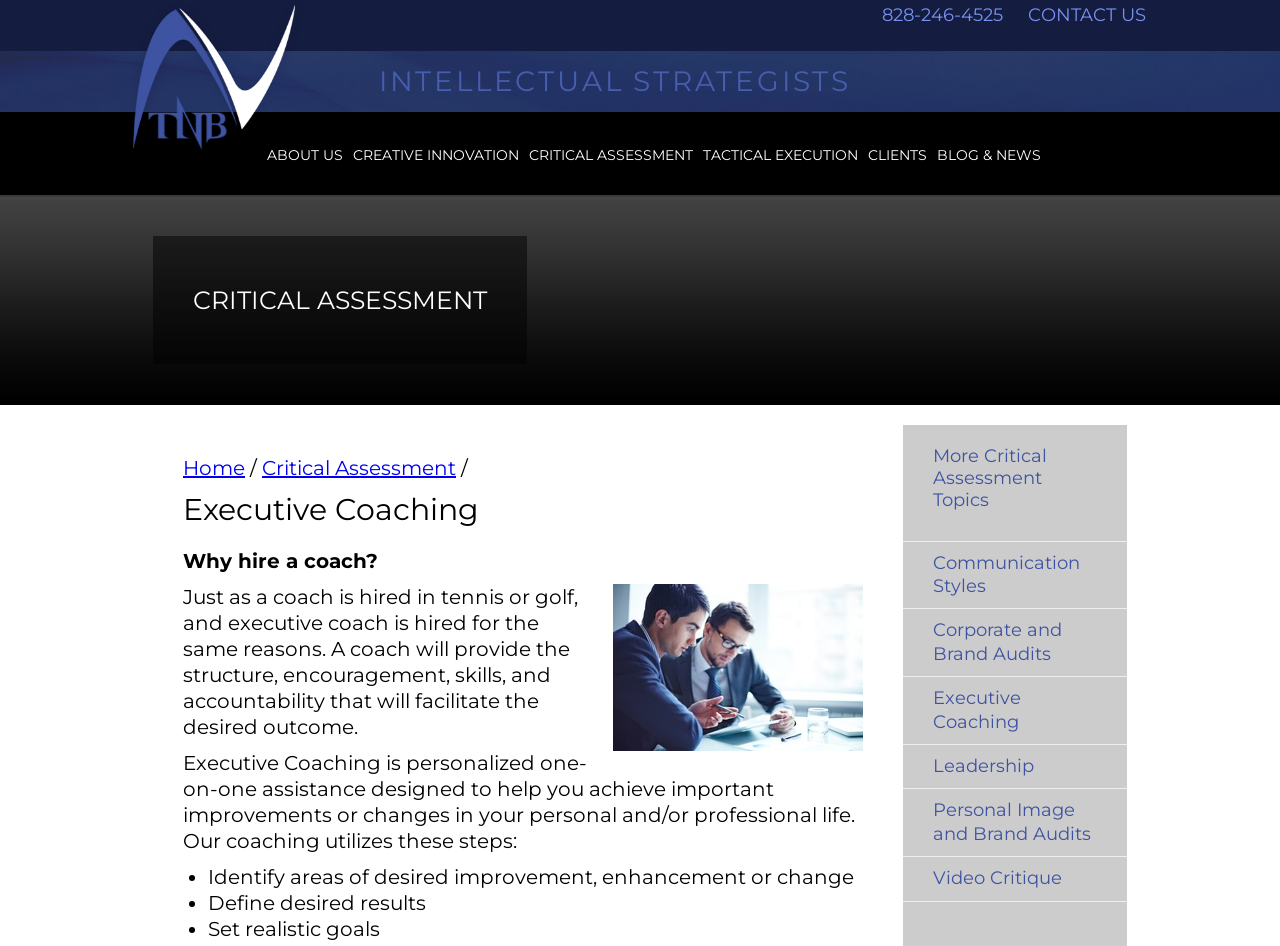Please determine the bounding box coordinates for the element with the description: "Personal Image and Brand Audits".

[0.705, 0.834, 0.88, 0.906]